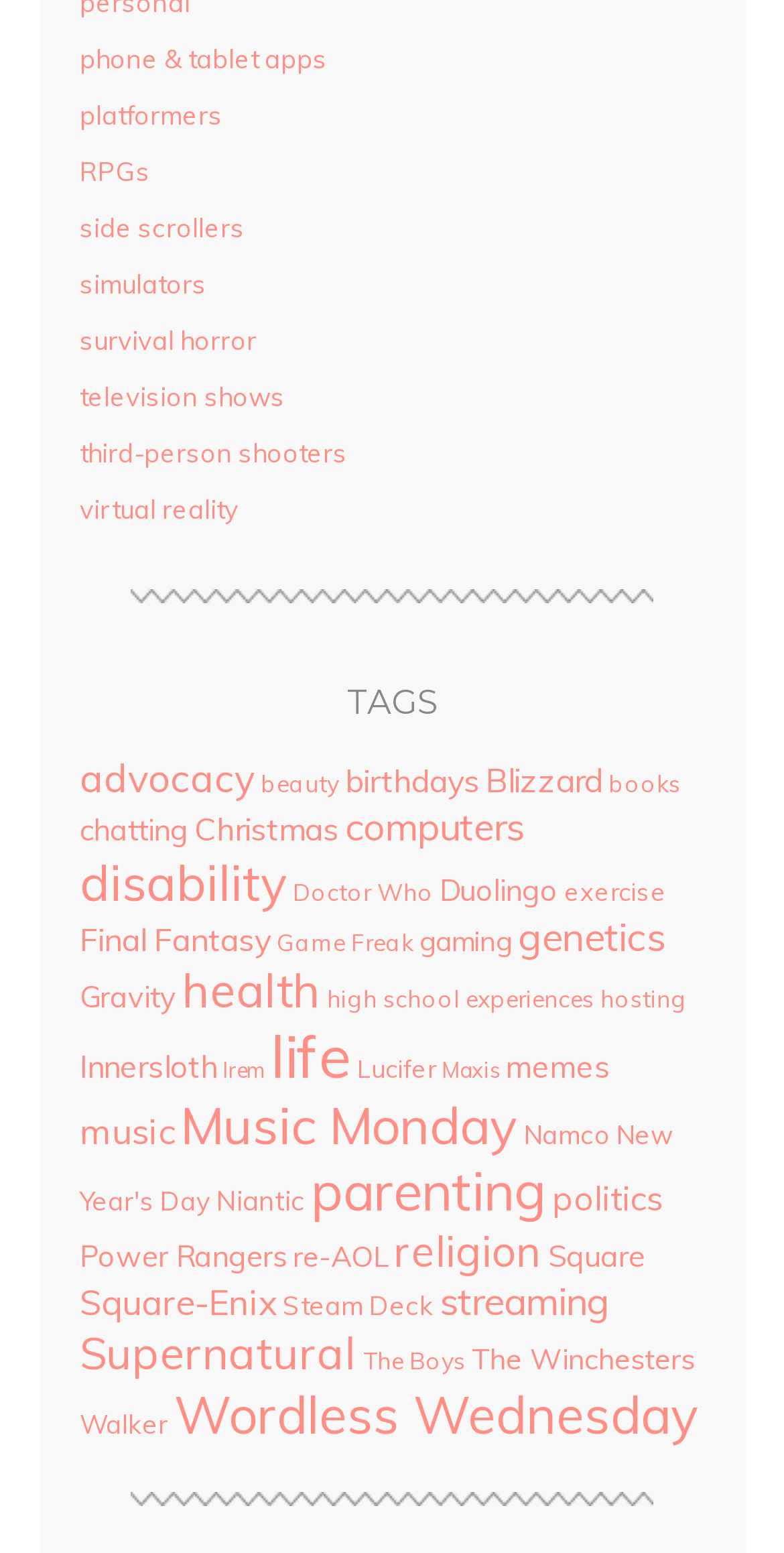What is the category with the most items on this webpage?
Look at the screenshot and respond with one word or a short phrase.

life